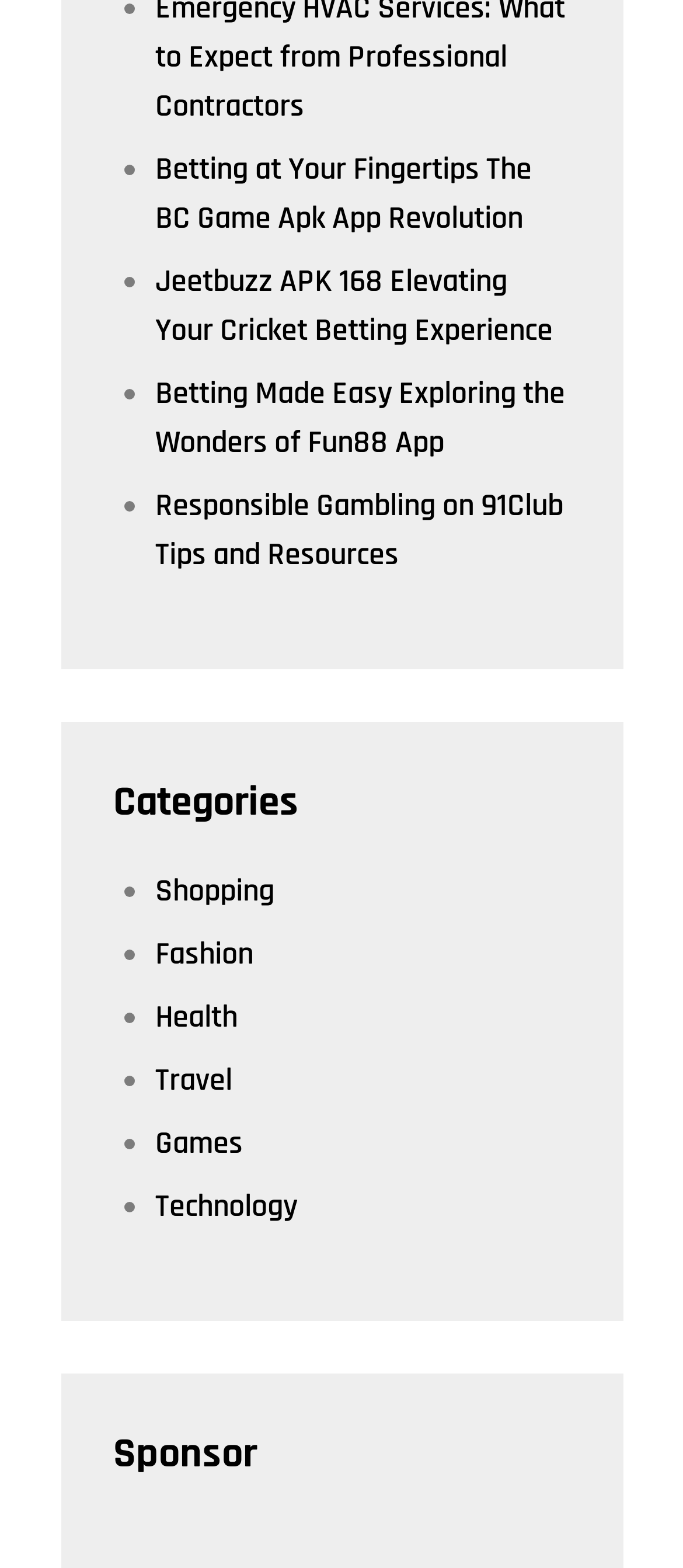Find the bounding box coordinates of the element you need to click on to perform this action: 'View categories'. The coordinates should be represented by four float values between 0 and 1, in the format [left, top, right, bottom].

[0.165, 0.493, 0.476, 0.531]